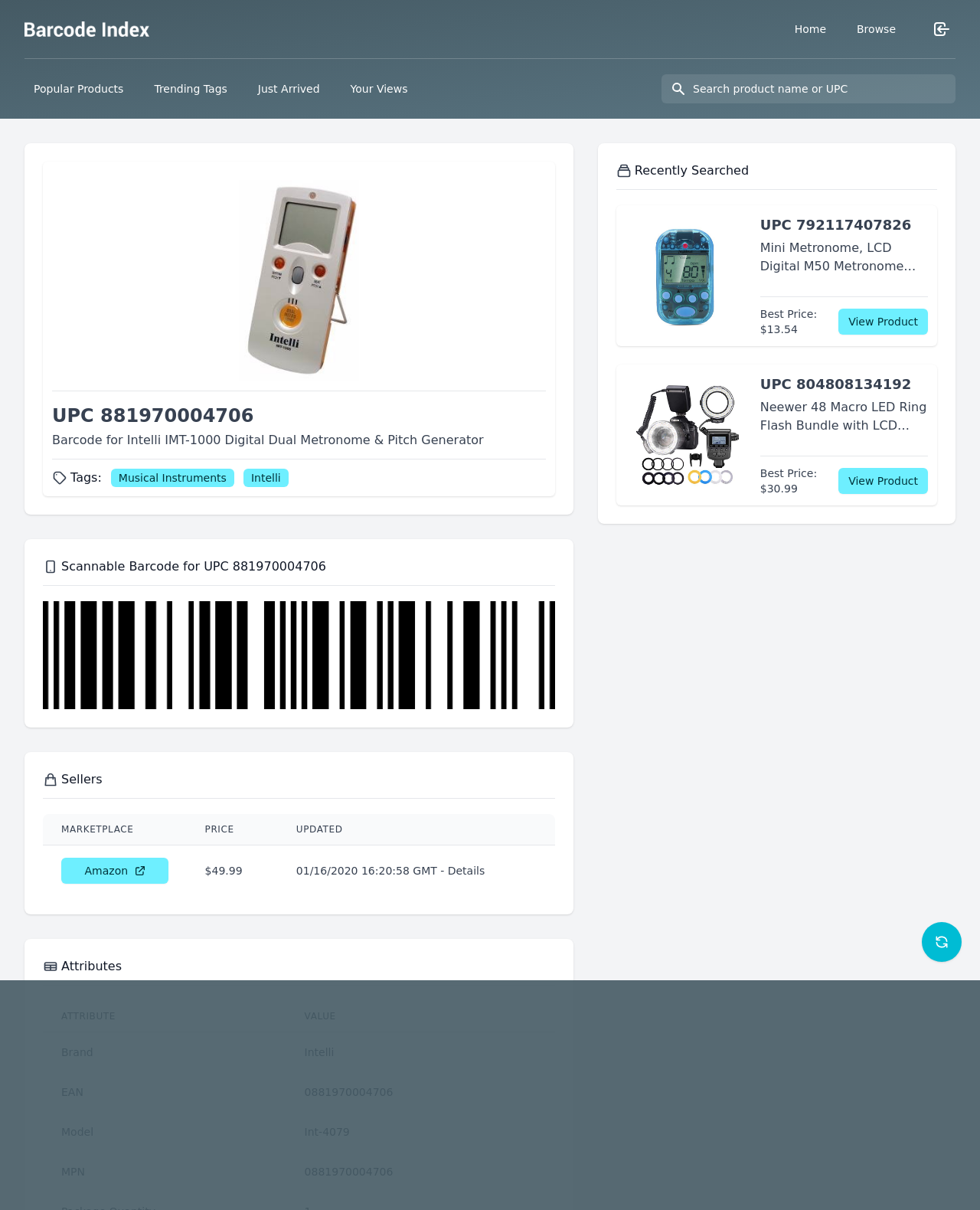Provide the bounding box coordinates of the area you need to click to execute the following instruction: "Login to the website".

[0.948, 0.014, 0.973, 0.034]